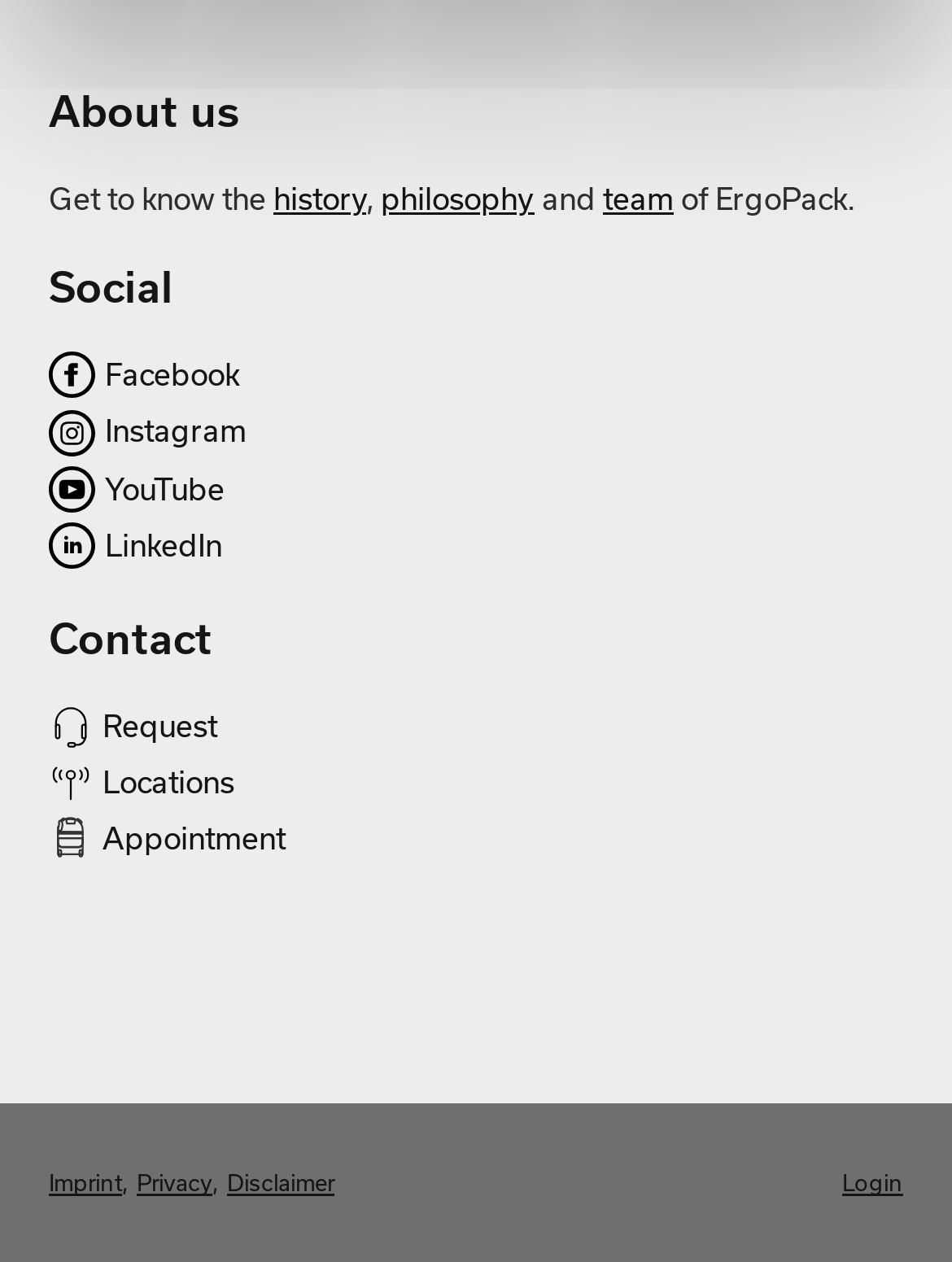Please specify the bounding box coordinates of the area that should be clicked to accomplish the following instruction: "Read the blog post". The coordinates should consist of four float numbers between 0 and 1, i.e., [left, top, right, bottom].

None